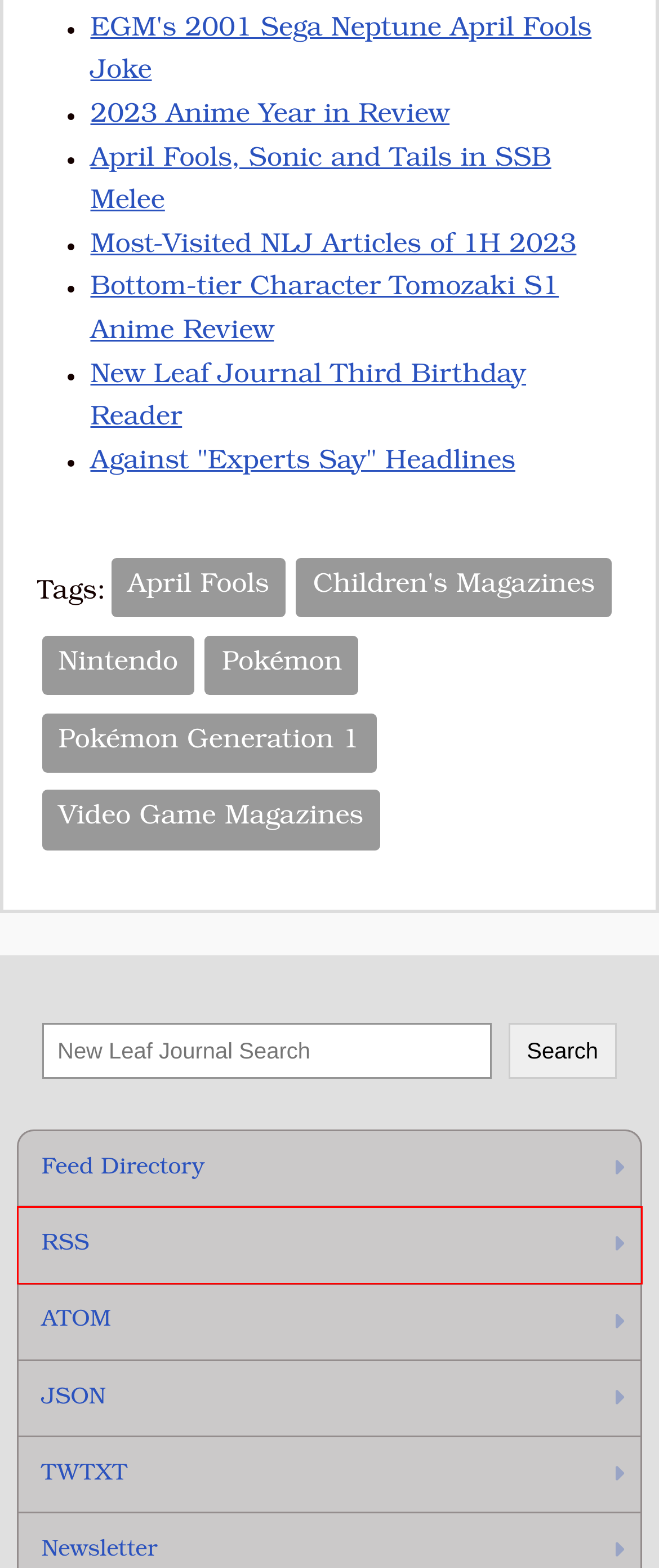You are provided with a screenshot of a webpage that includes a red rectangle bounding box. Please choose the most appropriate webpage description that matches the new webpage after clicking the element within the red bounding box. Here are the candidates:
A. Most-Visited NLJ Articles of 1H 2023 · The New Leaf Journal
B. Tag: April Fools · The New Leaf Journal
C. April Fools, Sonic and Tails in SSB Melee · The New Leaf Journal
D. New Leaf Journal Third Birthday Reader · The New Leaf Journal
E. Tag: Pokémon Generation 1 · The New Leaf Journal
F. 2023 Anime Year in Review · The New Leaf Journal
G. The New Leaf Journal
H. Against “Experts Say” Headlines · The New Leaf Journal

G